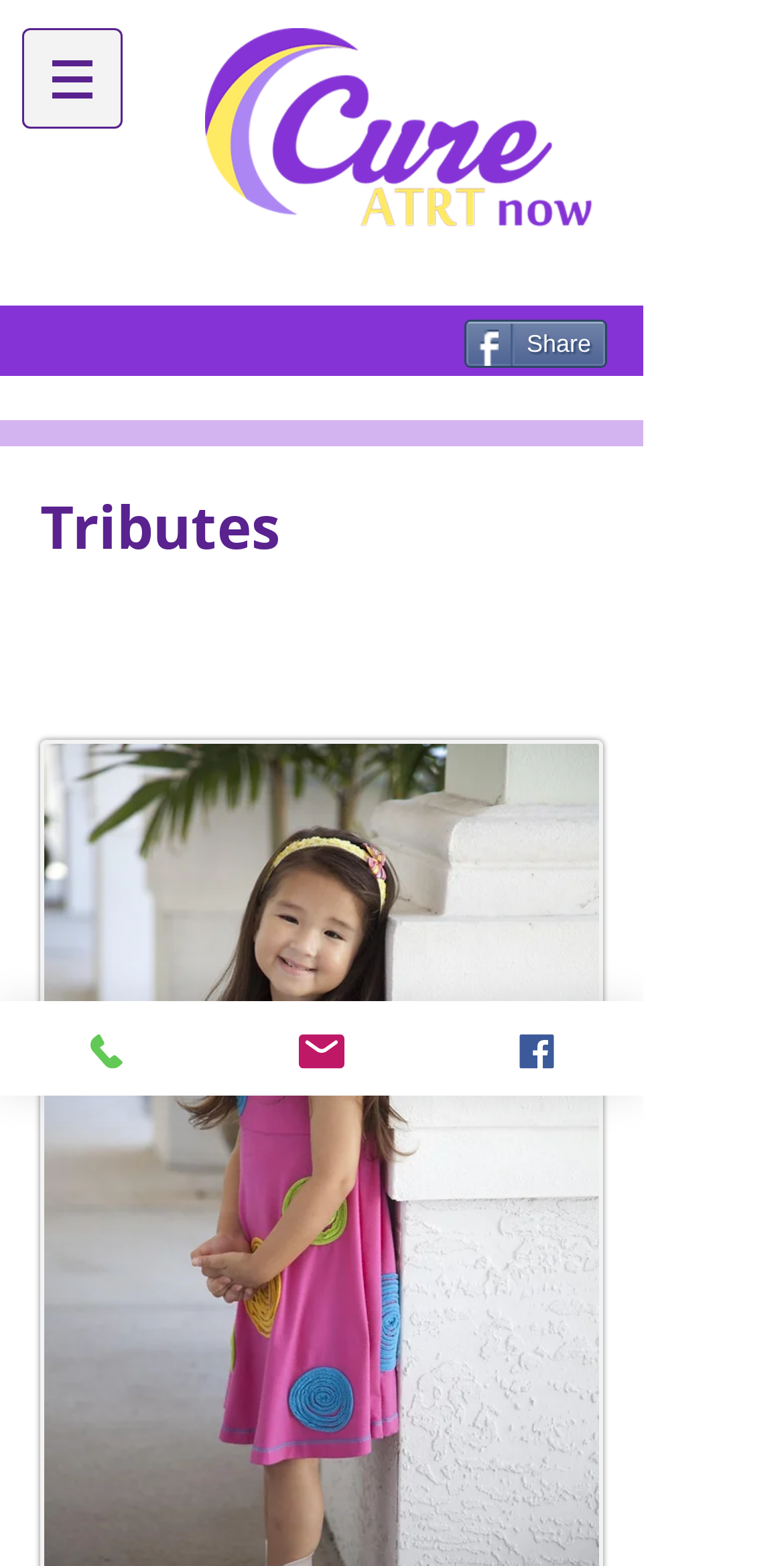Construct a thorough caption encompassing all aspects of the webpage.

The webpage is titled "Sophiella | cureatrt" and has a navigation menu at the top left corner, which is currently collapsed. To the right of the navigation menu, there is an image with the text "Cure Atrt Now(png)_edited.png". Below this image, there is a "Share" button.

On the left side of the page, there is a Twitter tweet embedded in an iframe, which is positioned above a heading that reads "Tributes". Below the heading, there is a small non-descriptive text element.

At the bottom of the page, there are three links aligned horizontally: "Phone", "Email", and "Facebook". Each link has a corresponding image to its right. The "Phone" link is at the bottom left corner, the "Email" link is in the middle, and the "Facebook" link is at the bottom right corner.